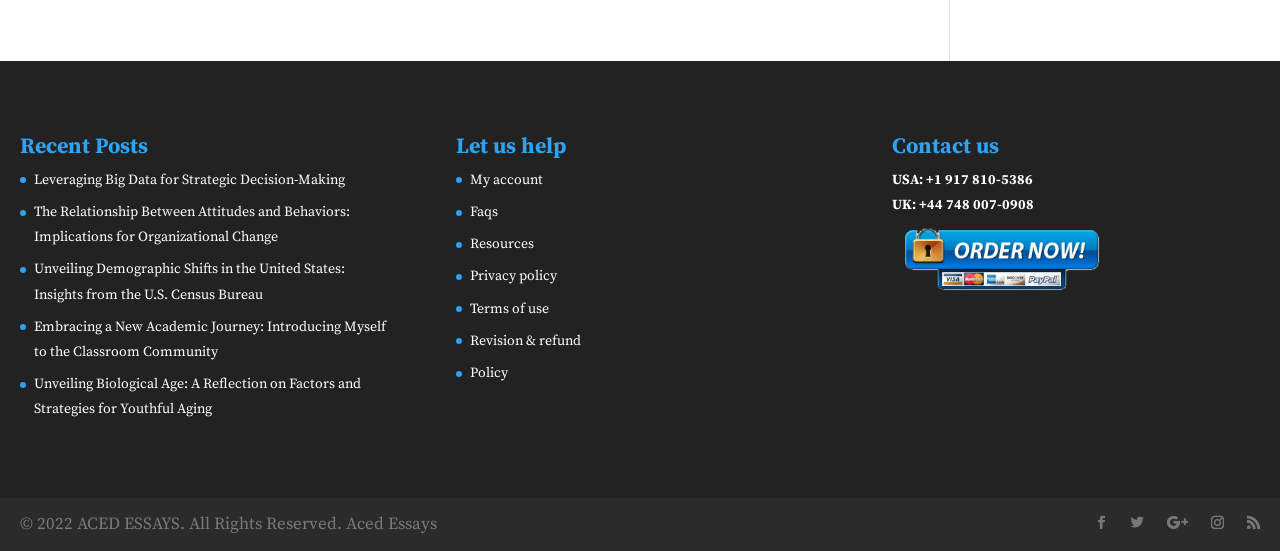Find the bounding box coordinates of the element to click in order to complete the given instruction: "Explore Product Management jobs."

None